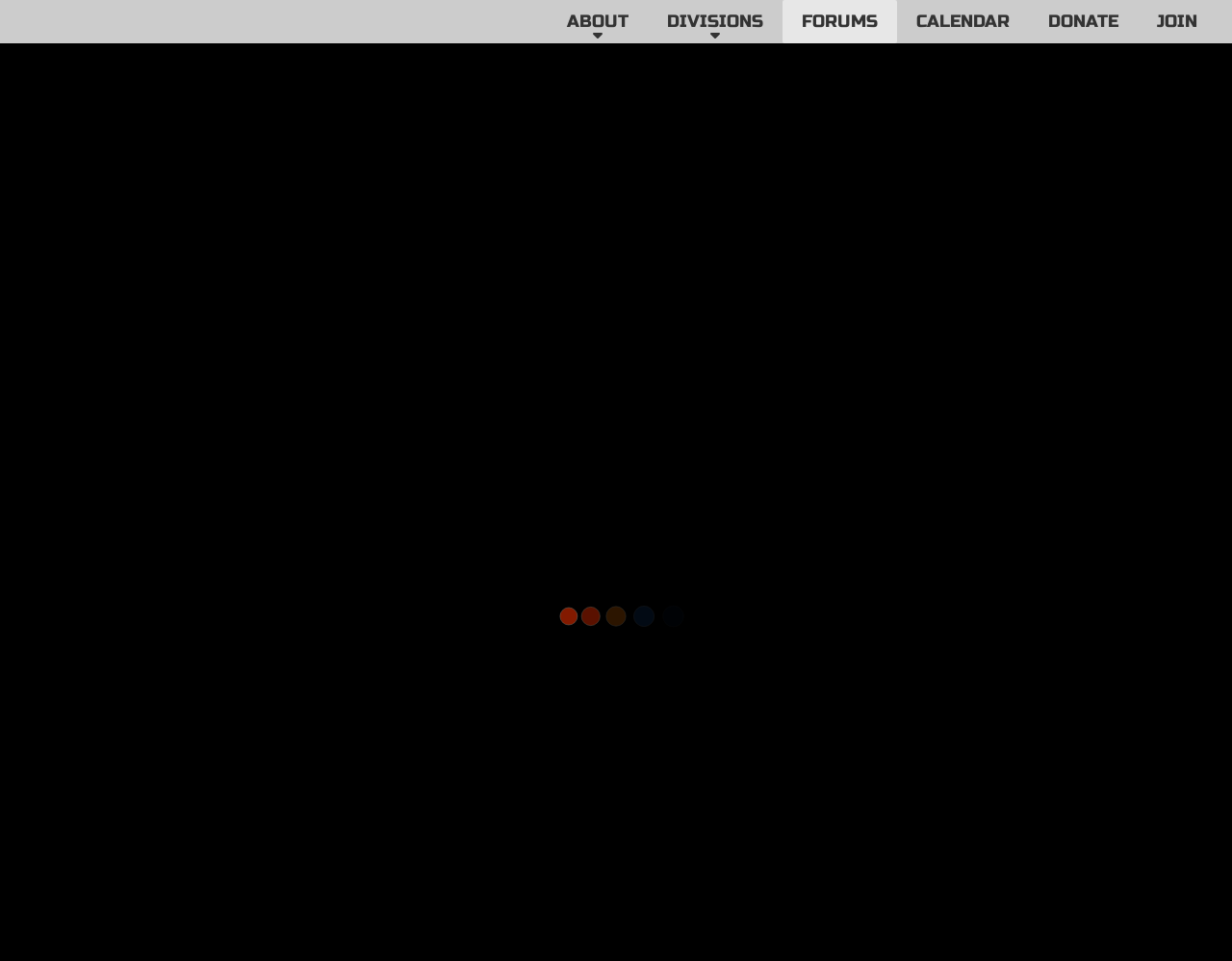Is there an image on the 'ABOUT' menu item?
Provide a one-word or short-phrase answer based on the image.

Yes